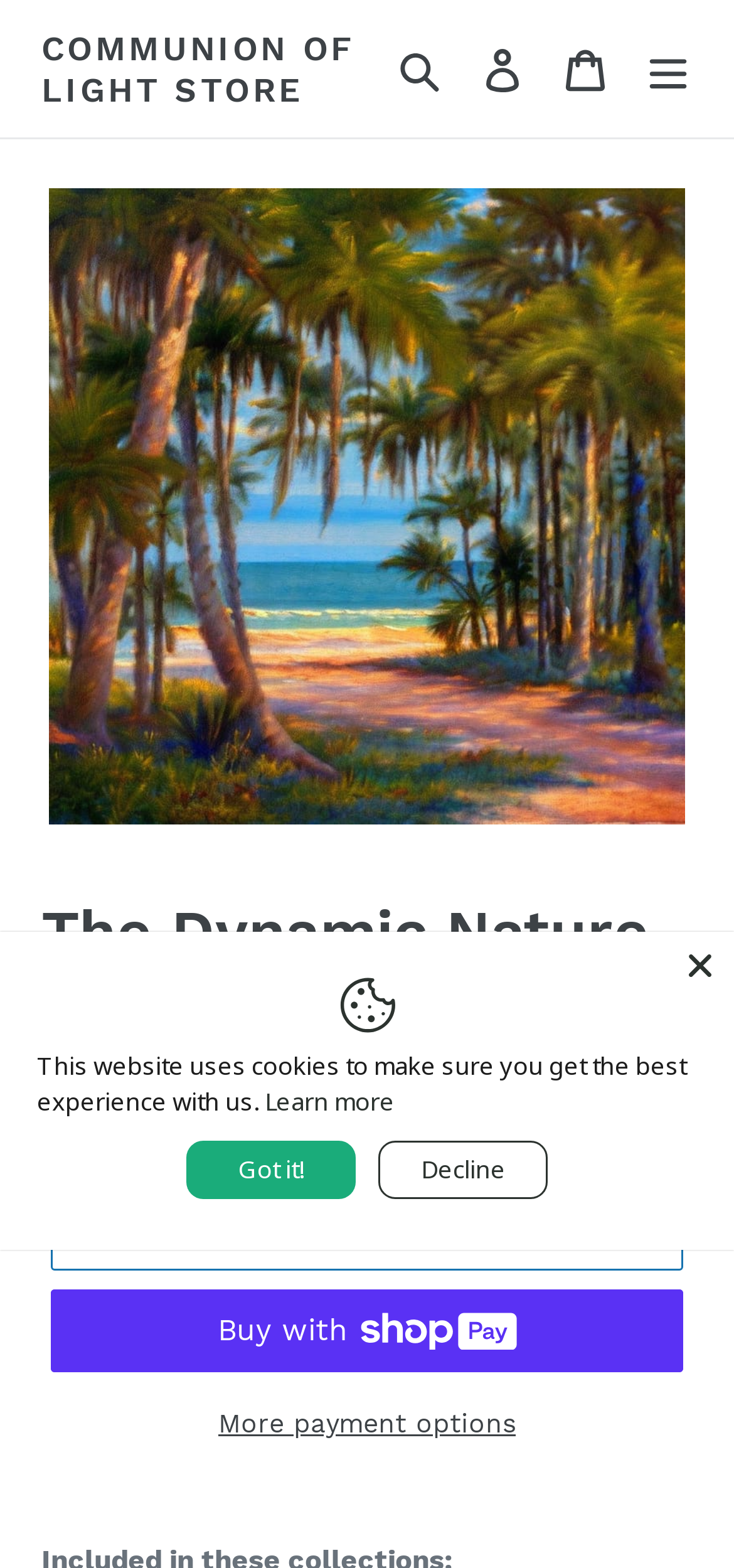What is the text above the 'ADD TO CART' button? Examine the screenshot and reply using just one word or a brief phrase.

The Dynamic Nature Of Your Body